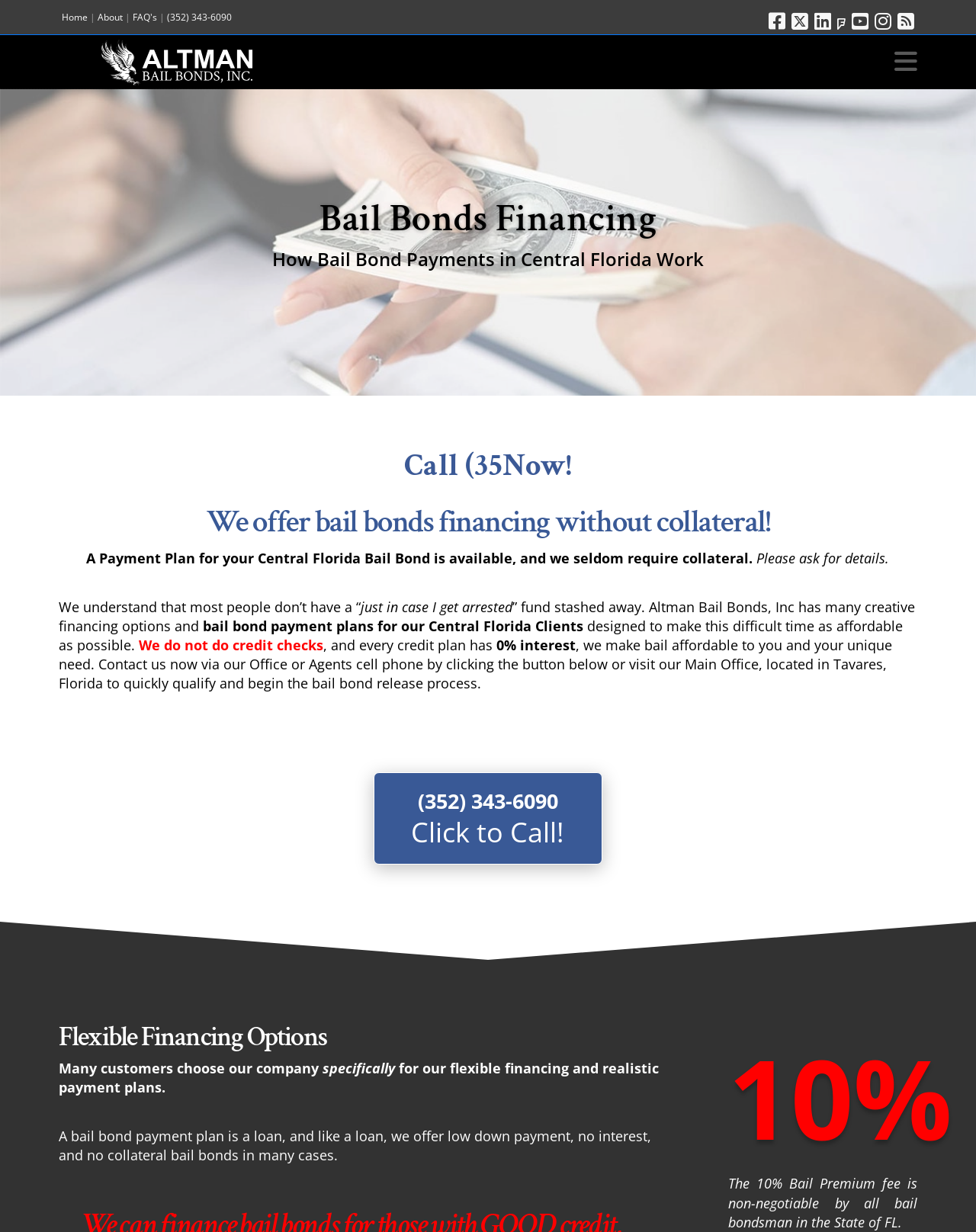Specify the bounding box coordinates of the area to click in order to execute this command: 'Click the 'Navigation' button'. The coordinates should consist of four float numbers ranging from 0 to 1, and should be formatted as [left, top, right, bottom].

[0.917, 0.039, 0.94, 0.06]